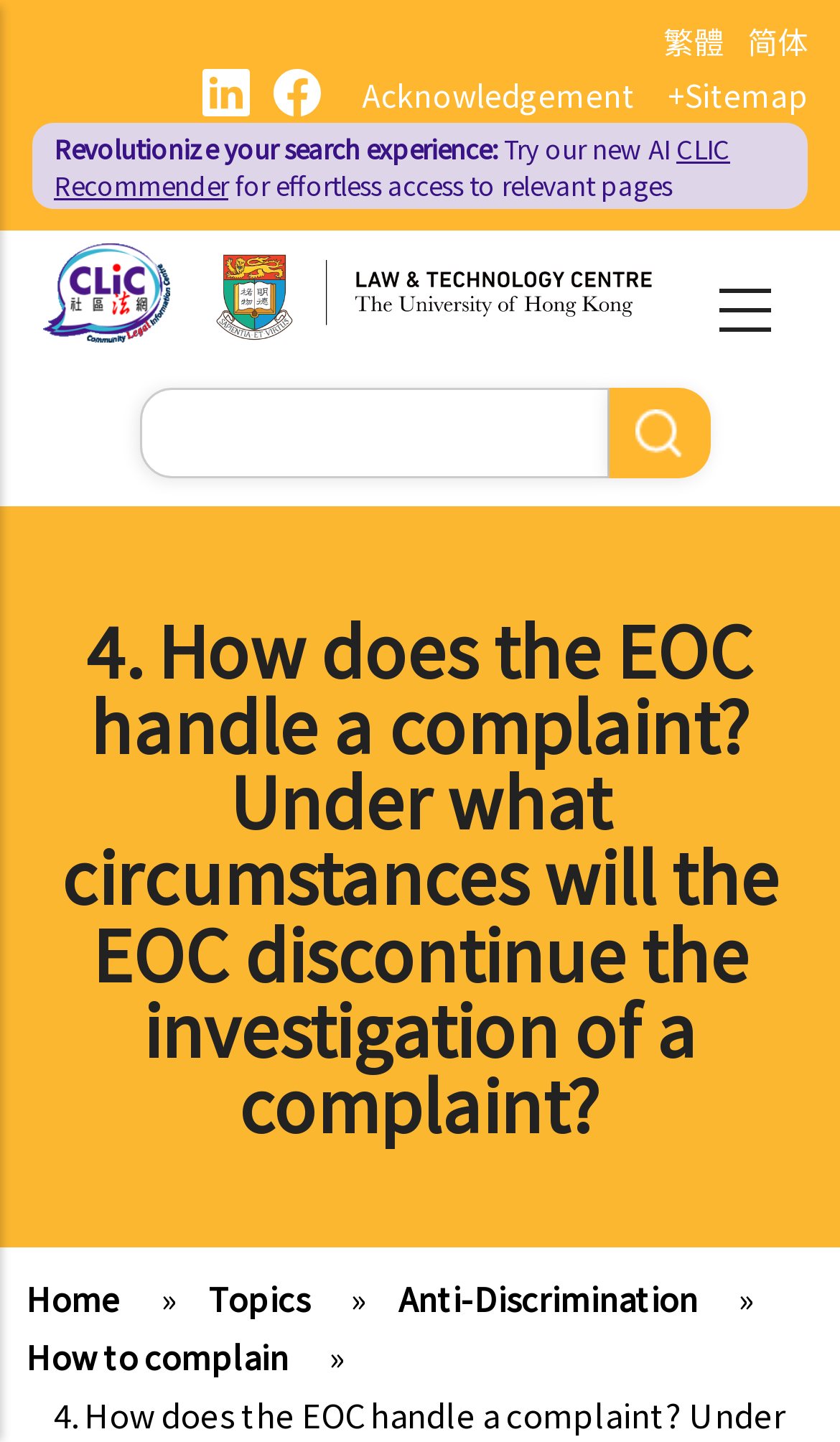For the following element description, predict the bounding box coordinates in the format (top-left x, top-left y, bottom-right x, bottom-right y). All values should be floating point numbers between 0 and 1. Description: How to complain

[0.031, 0.924, 0.382, 0.956]